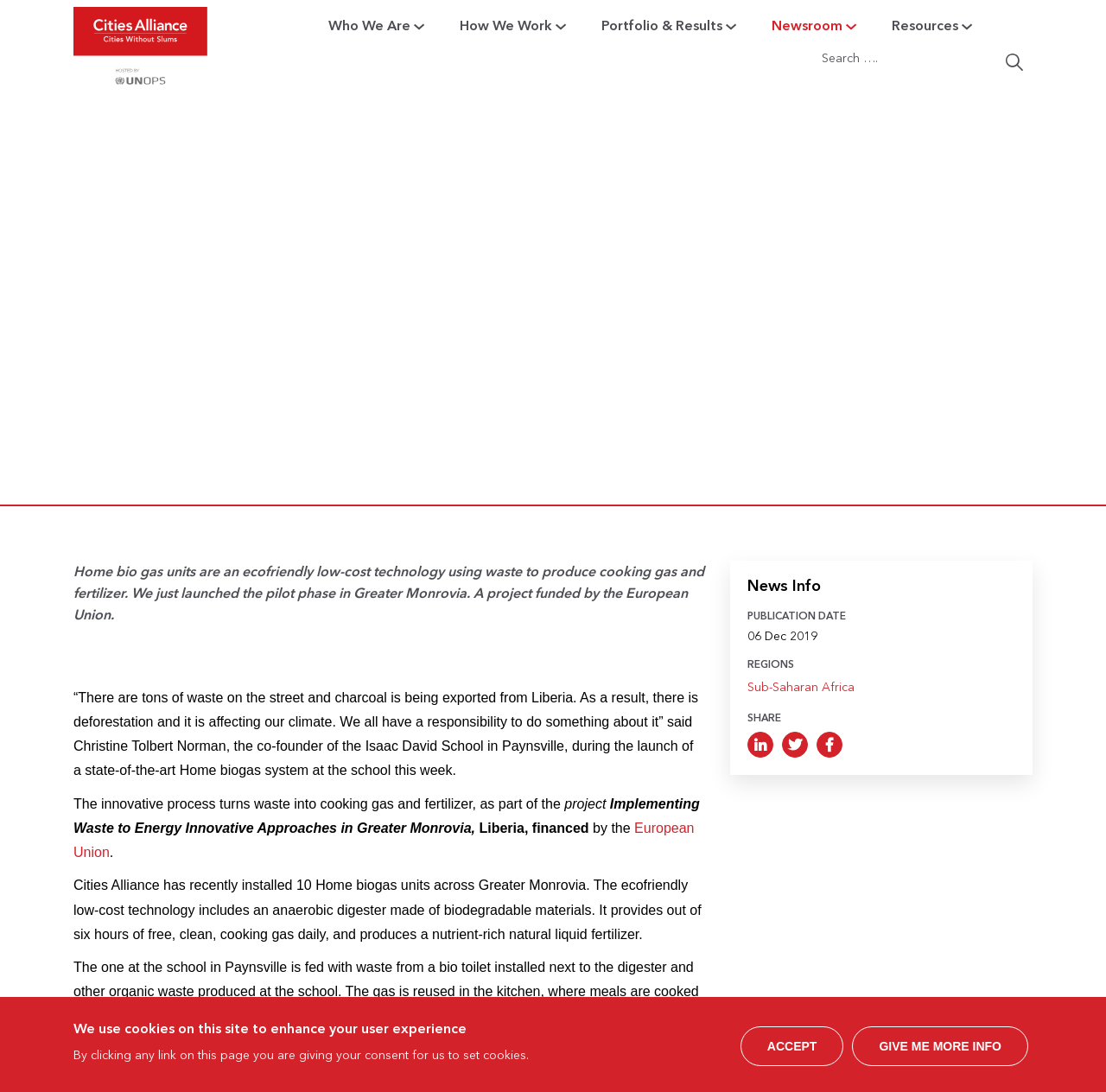Can you identify the bounding box coordinates of the clickable region needed to carry out this instruction: 'Learn about Who We Are'? The coordinates should be four float numbers within the range of 0 to 1, stated as [left, top, right, bottom].

[0.289, 0.028, 0.389, 0.056]